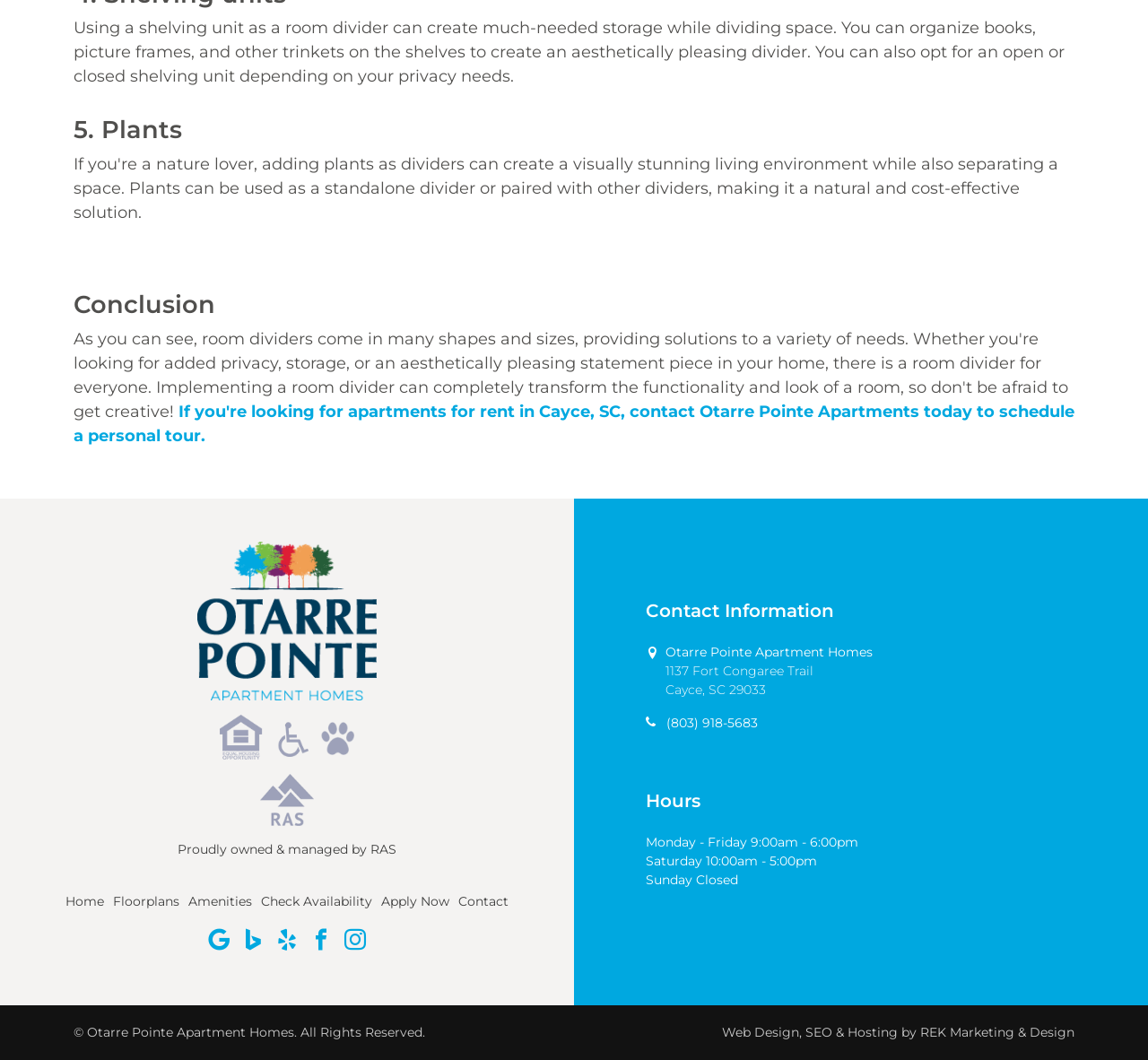Please identify the bounding box coordinates of the element I need to click to follow this instruction: "Contact Otarre Pointe Apartments".

[0.064, 0.379, 0.936, 0.42]